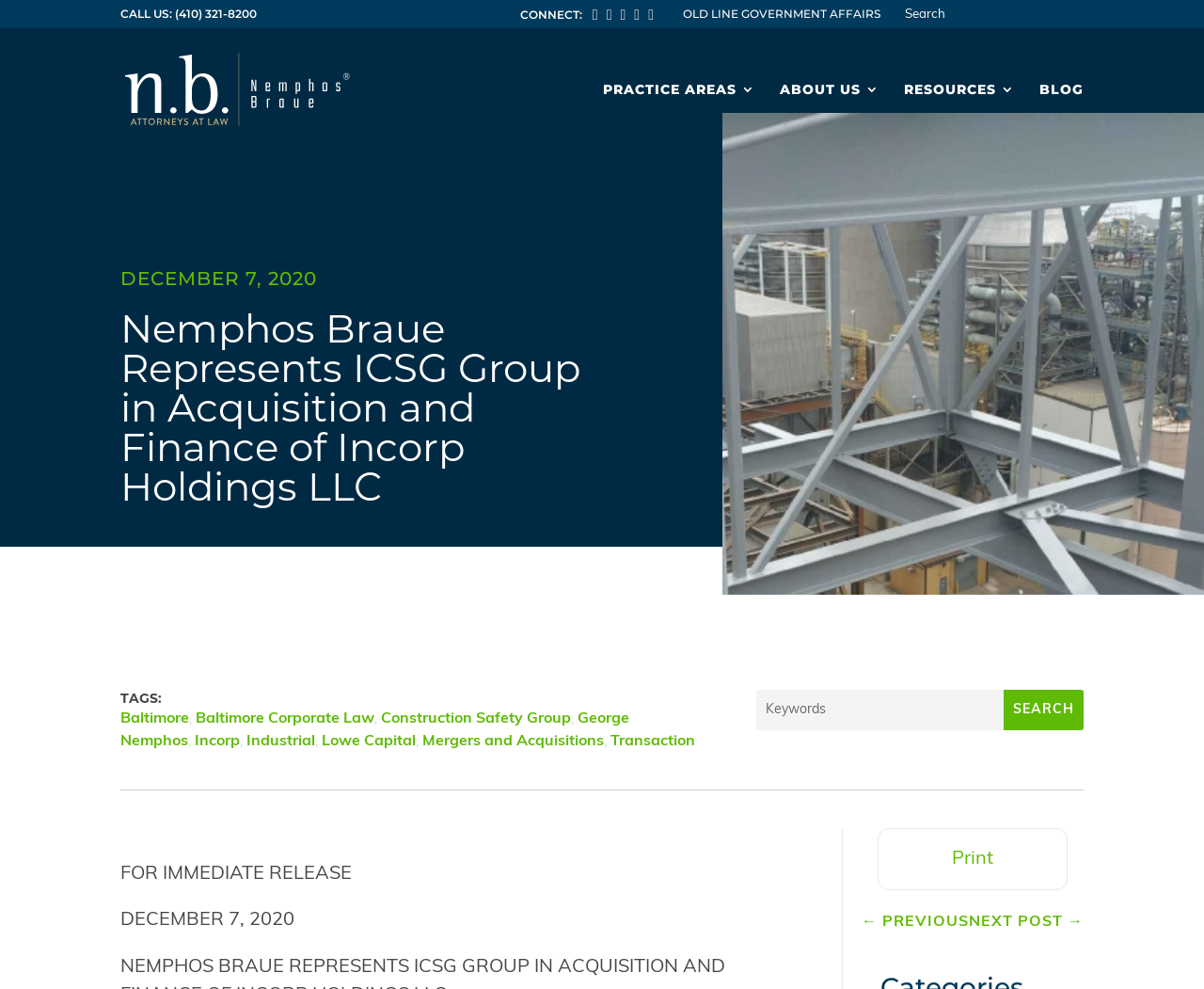Locate the UI element that matches the description Blog in the webpage screenshot. Return the bounding box coordinates in the format (top-left x, top-left y, bottom-right x, bottom-right y), with values ranging from 0 to 1.

[0.863, 0.084, 0.9, 0.152]